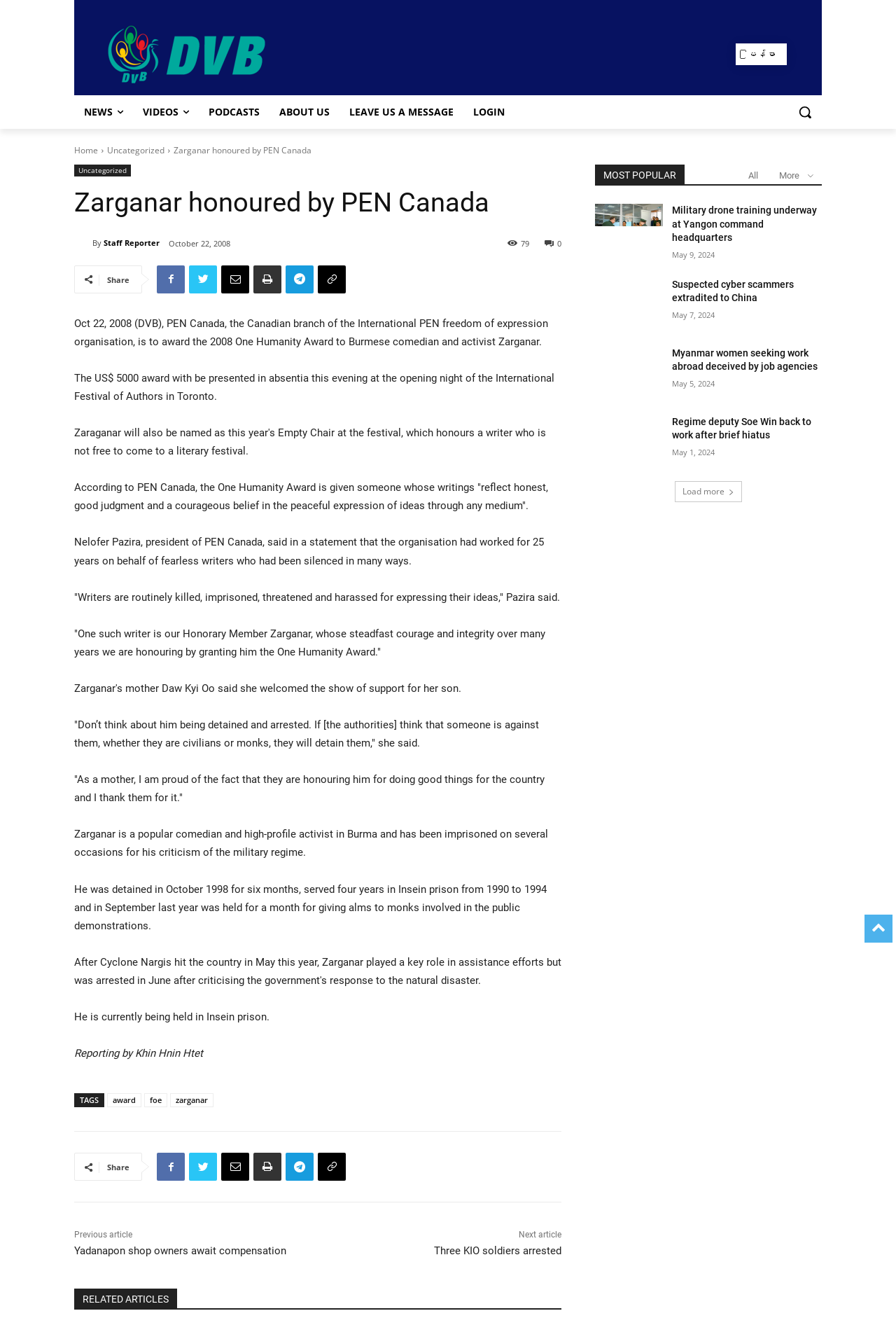Please identify the bounding box coordinates of the area that needs to be clicked to follow this instruction: "Click the 'LOGIN' link".

[0.517, 0.072, 0.574, 0.098]